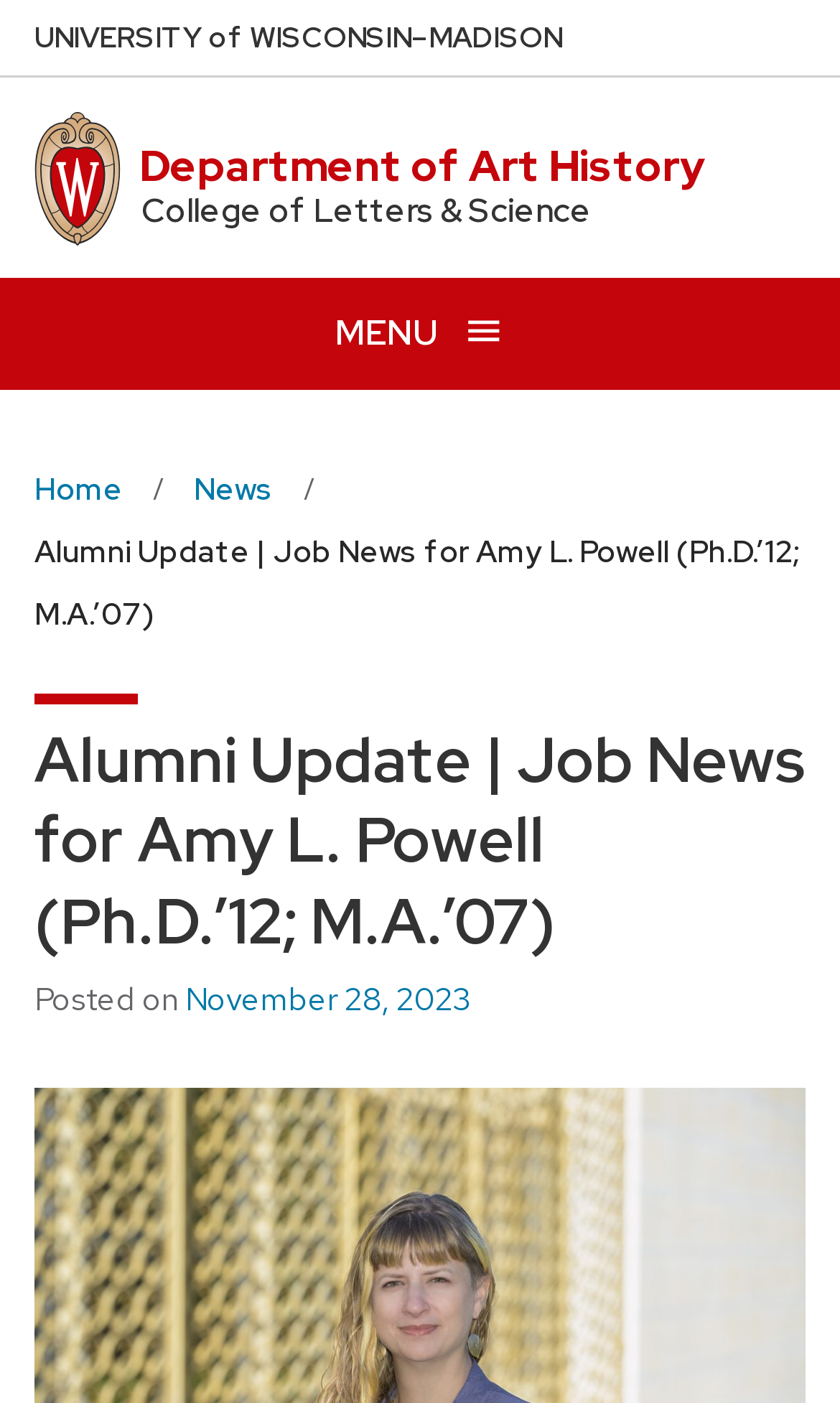Respond to the question below with a concise word or phrase:
What is the date mentioned in the news article?

November 28, 2023